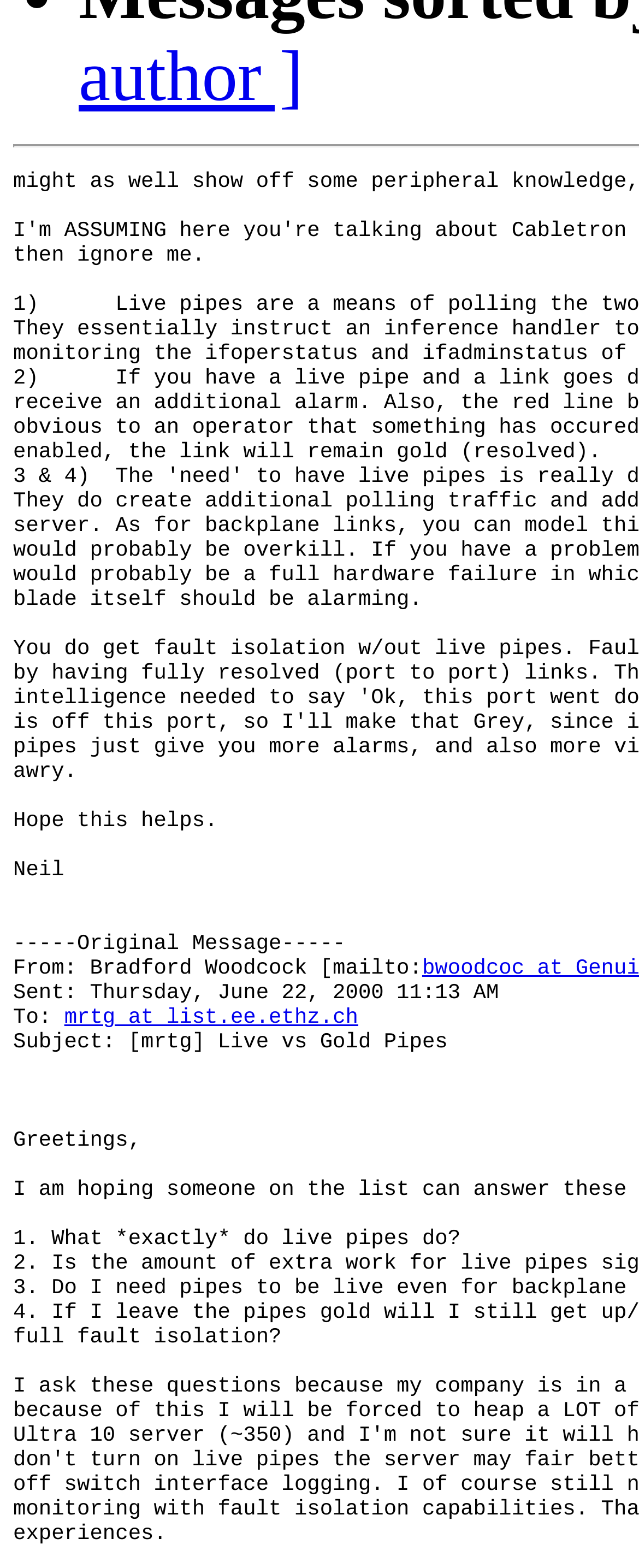Using floating point numbers between 0 and 1, provide the bounding box coordinates in the format (top-left x, top-left y, bottom-right x, bottom-right y). Locate the UI element described here: name="EMAIL" placeholder="email address"

None